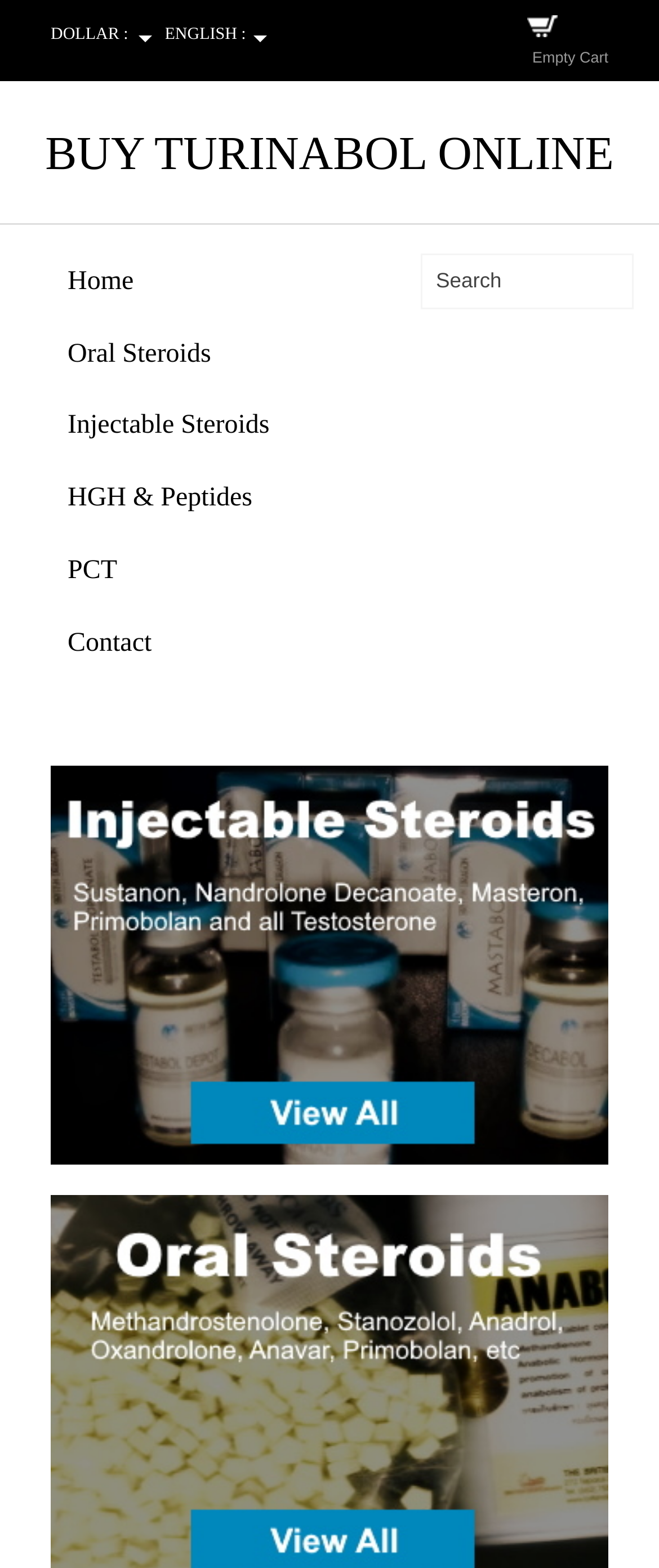From the given element description: "3 backlinks", find the bounding box for the UI element. Provide the coordinates as four float numbers between 0 and 1, in the order [left, top, right, bottom].

None